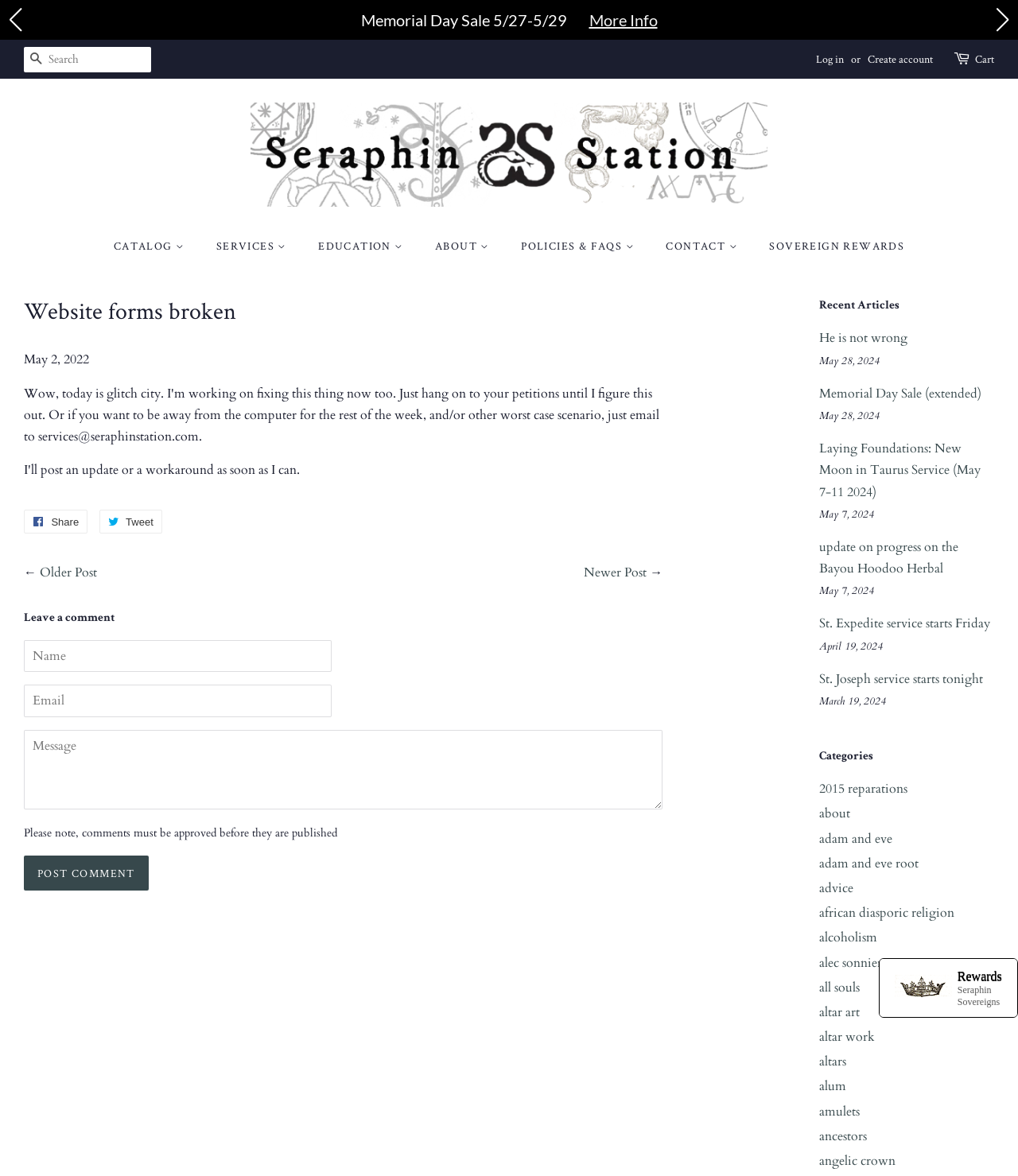Based on the element description Sovereign Rewards, identify the bounding box coordinates for the UI element. The coordinates should be in the format (top-left x, top-left y, bottom-right x, bottom-right y) and within the 0 to 1 range.

[0.744, 0.196, 0.888, 0.222]